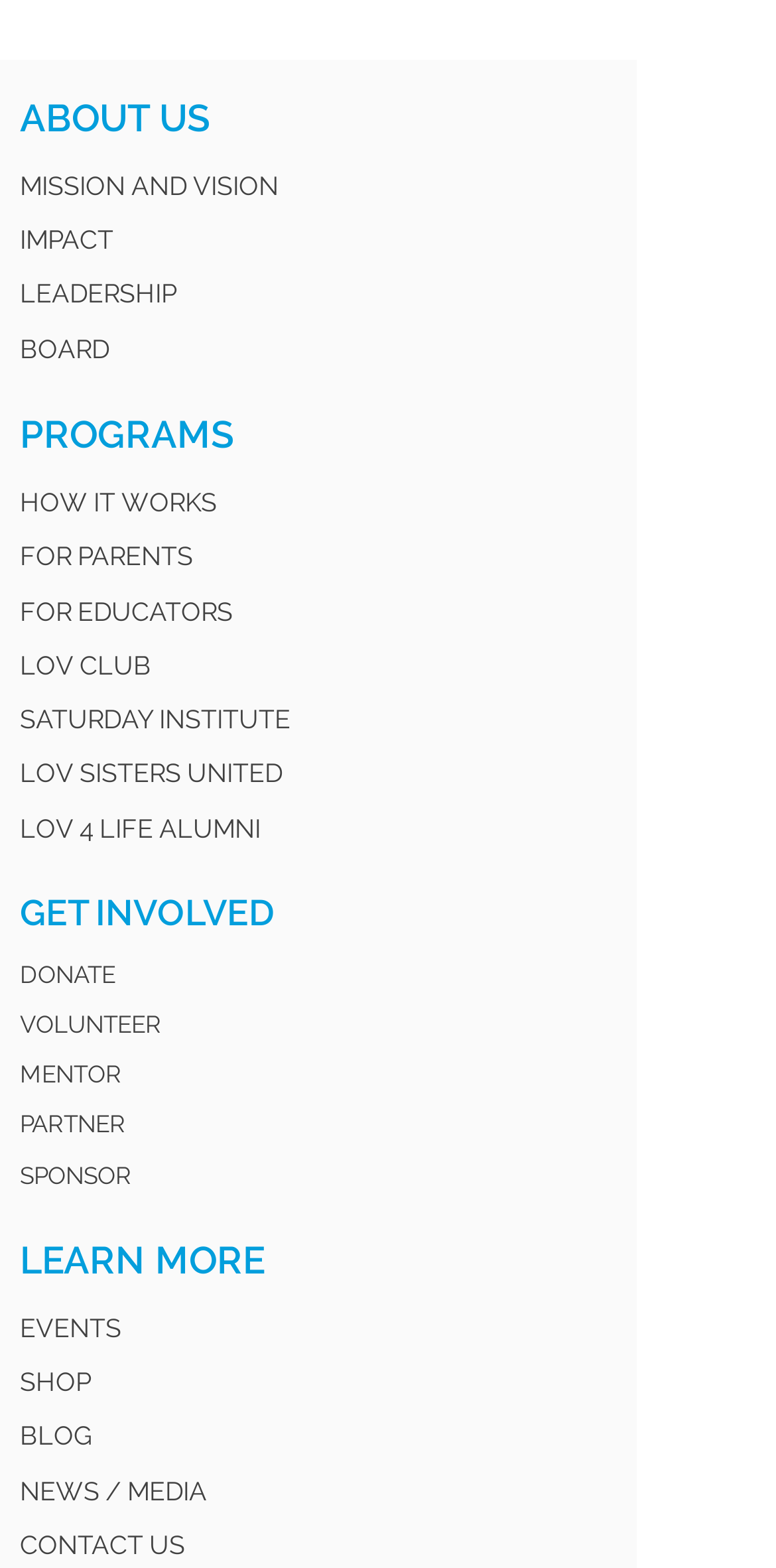What is the first link under the 'About Us' section?
Use the screenshot to answer the question with a single word or phrase.

MISSION AND VISION